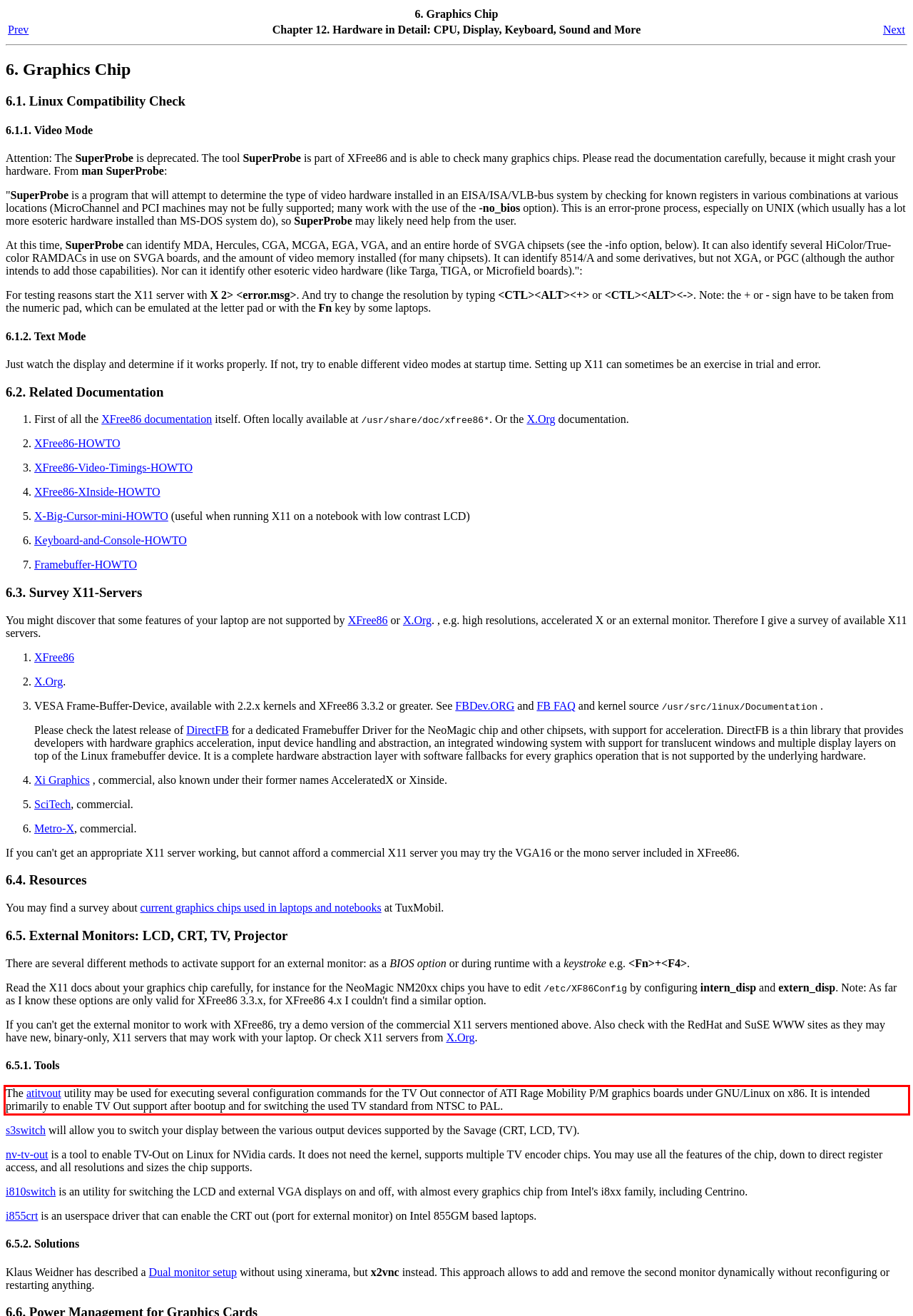Using the provided webpage screenshot, recognize the text content in the area marked by the red bounding box.

The atitvout utility may be used for executing several configuration commands for the TV Out connector of ATI Rage Mobility P/M graphics boards under GNU/Linux on x86. It is intended primarily to enable TV Out support after bootup and for switching the used TV standard from NTSC to PAL.